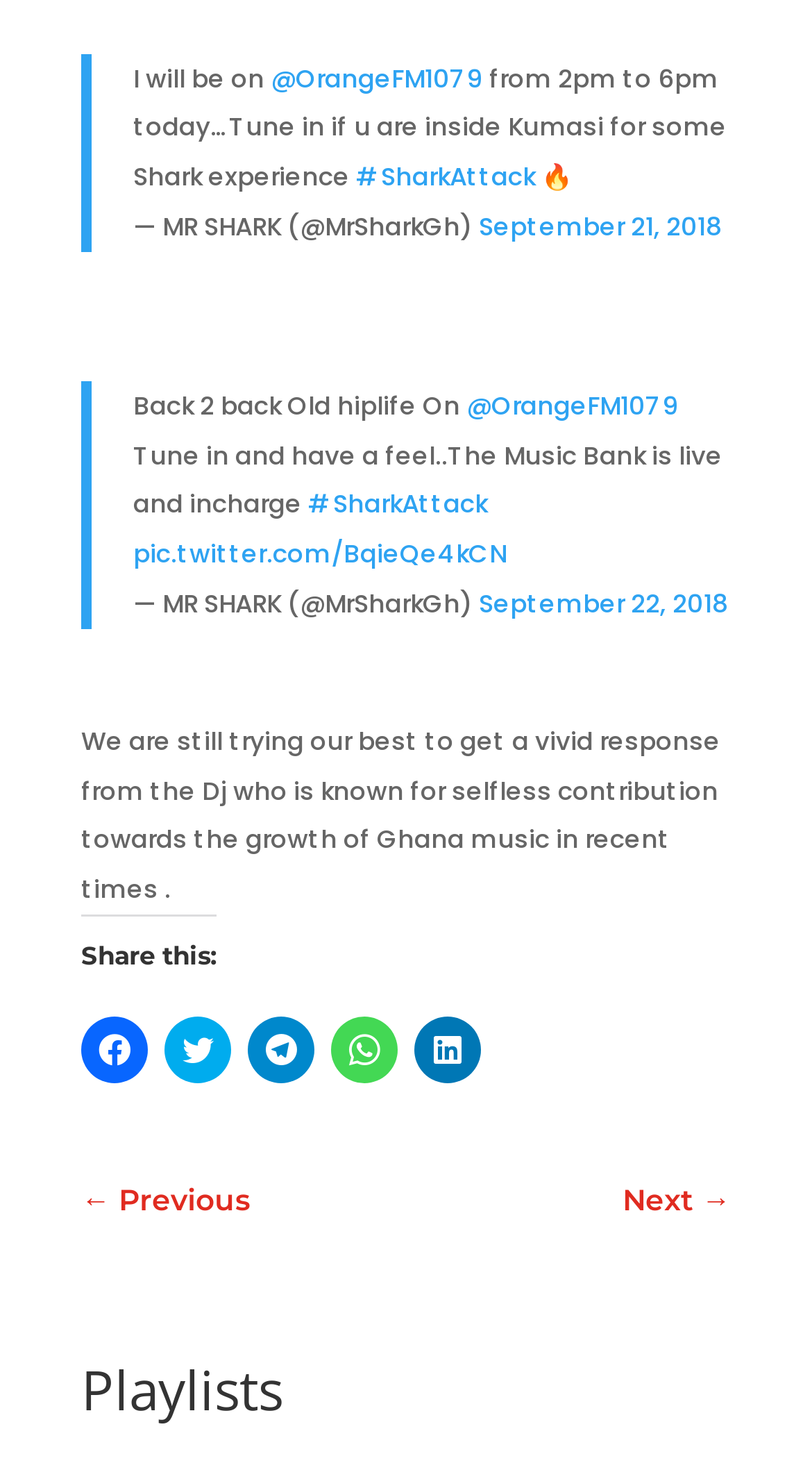Can you look at the image and give a comprehensive answer to the question:
How many social media sharing options are available?

I looked at the 'Share this:' section and counted the number of link elements, which represent the social media sharing options. There are five options: Facebook, Twitter, Telegram, WhatsApp, and LinkedIn.